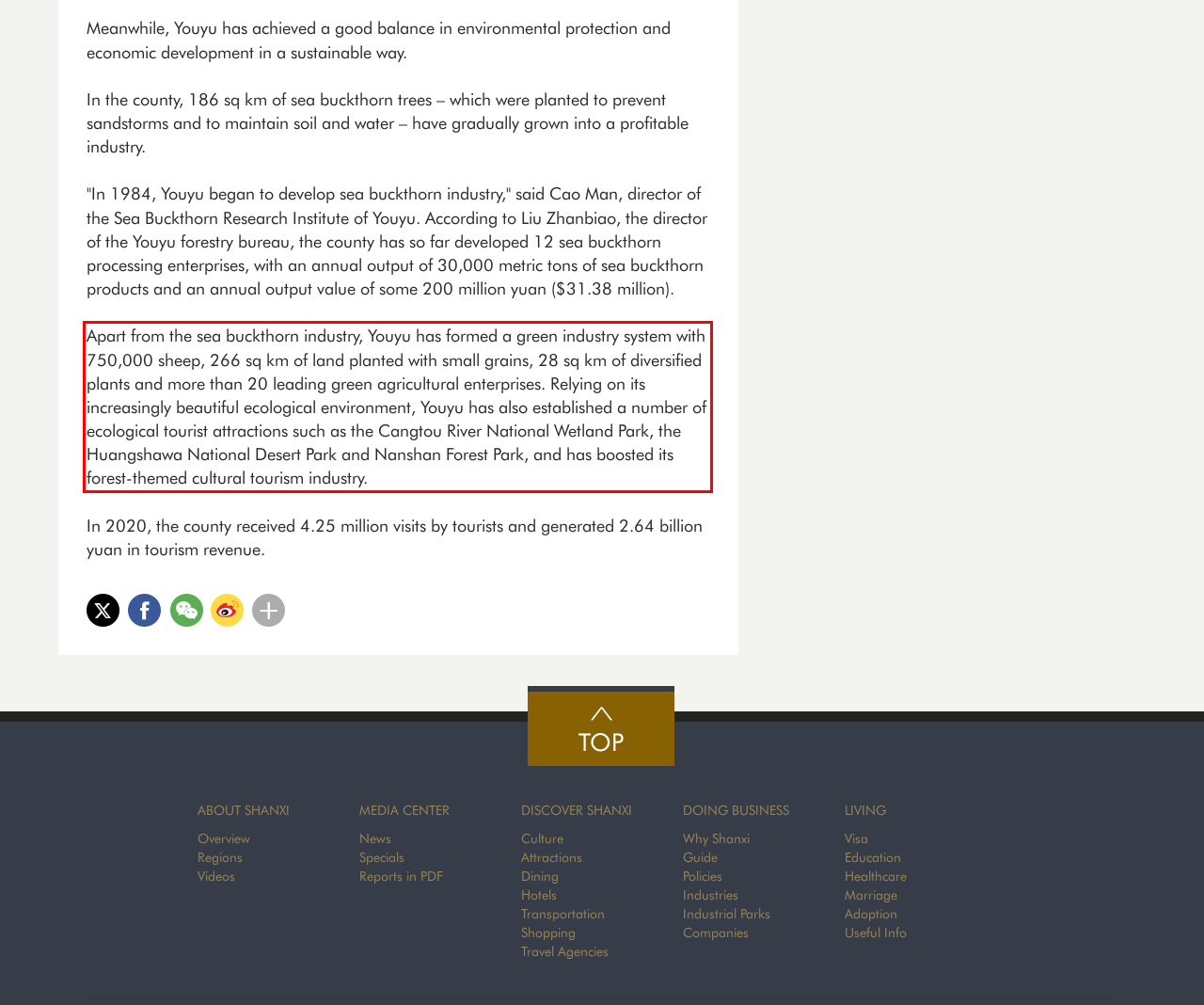Please identify and extract the text from the UI element that is surrounded by a red bounding box in the provided webpage screenshot.

Apart from the sea buckthorn industry, Youyu has formed a green industry system with 750,000 sheep, 266 sq km of land planted with small grains, 28 sq km of diversified plants and more than 20 leading green agricultural enterprises. Relying on its increasingly beautiful ecological environment, Youyu has also established a number of ecological tourist attractions such as the Cangtou River National Wetland Park, the Huangshawa National Desert Park and Nanshan Forest Park, and has boosted its forest-themed cultural tourism industry.